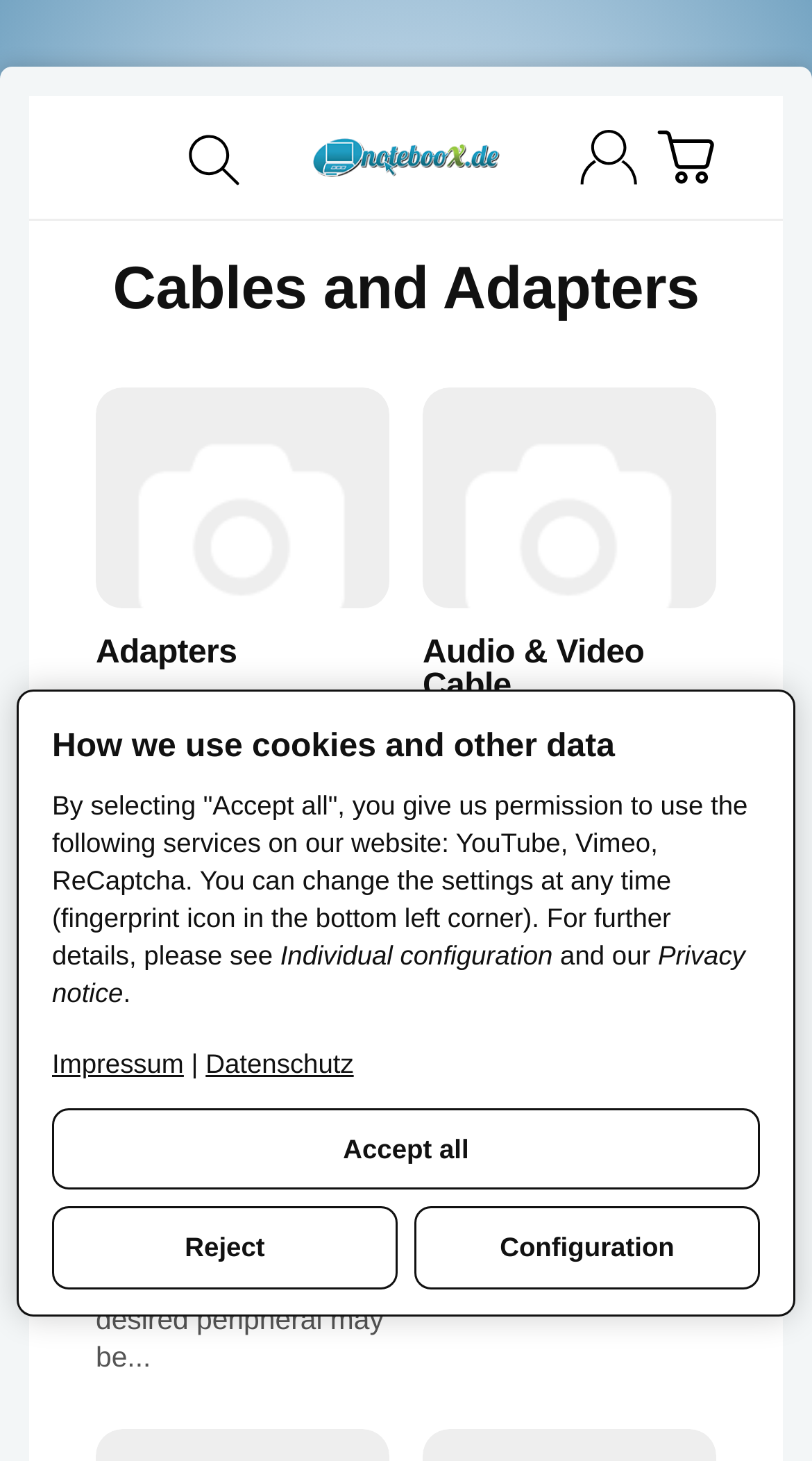Please find the bounding box coordinates for the clickable element needed to perform this instruction: "Browse adapters".

[0.118, 0.265, 0.479, 0.416]